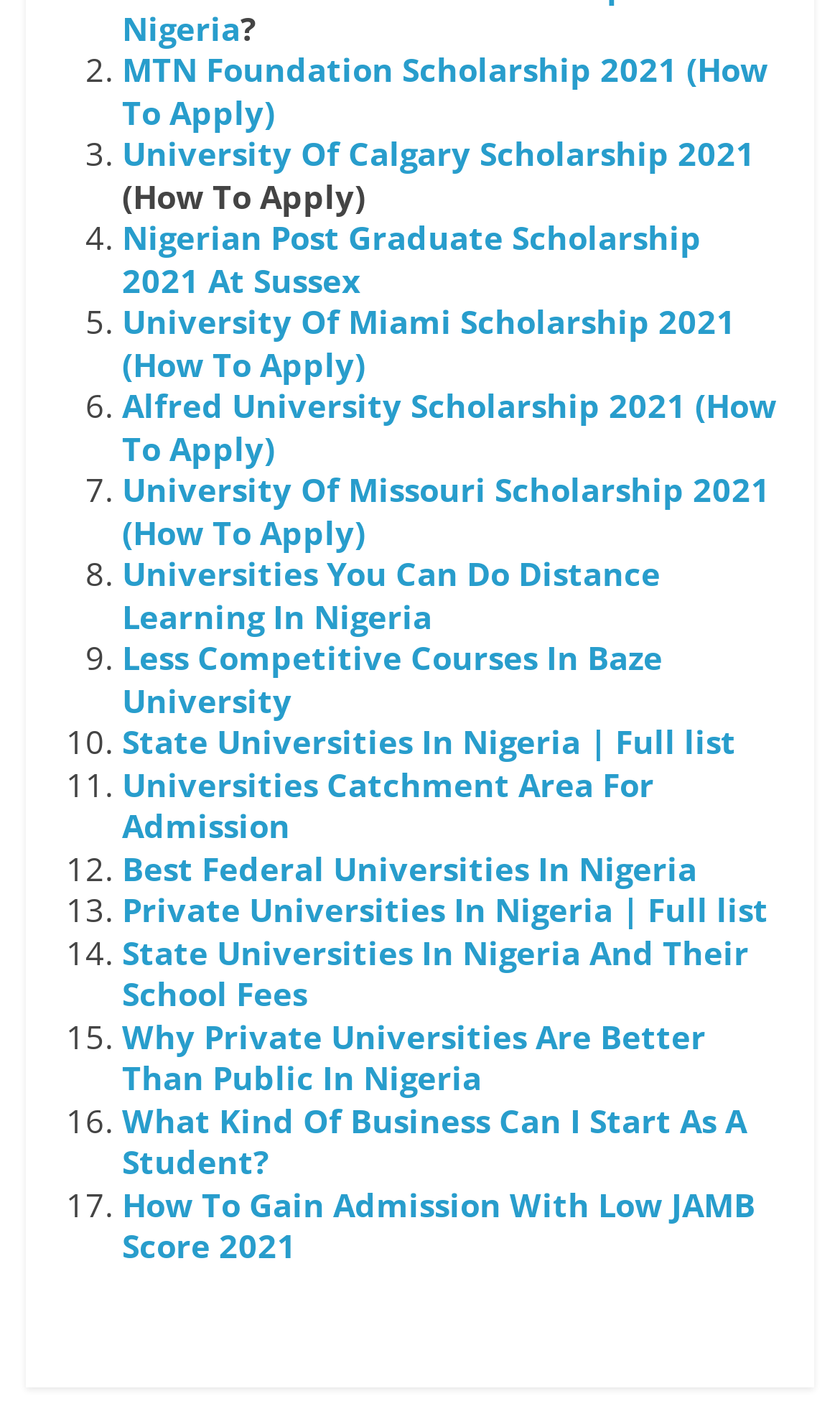Show me the bounding box coordinates of the clickable region to achieve the task as per the instruction: "Learn about University Of Miami Scholarship 2021".

[0.145, 0.211, 0.876, 0.271]